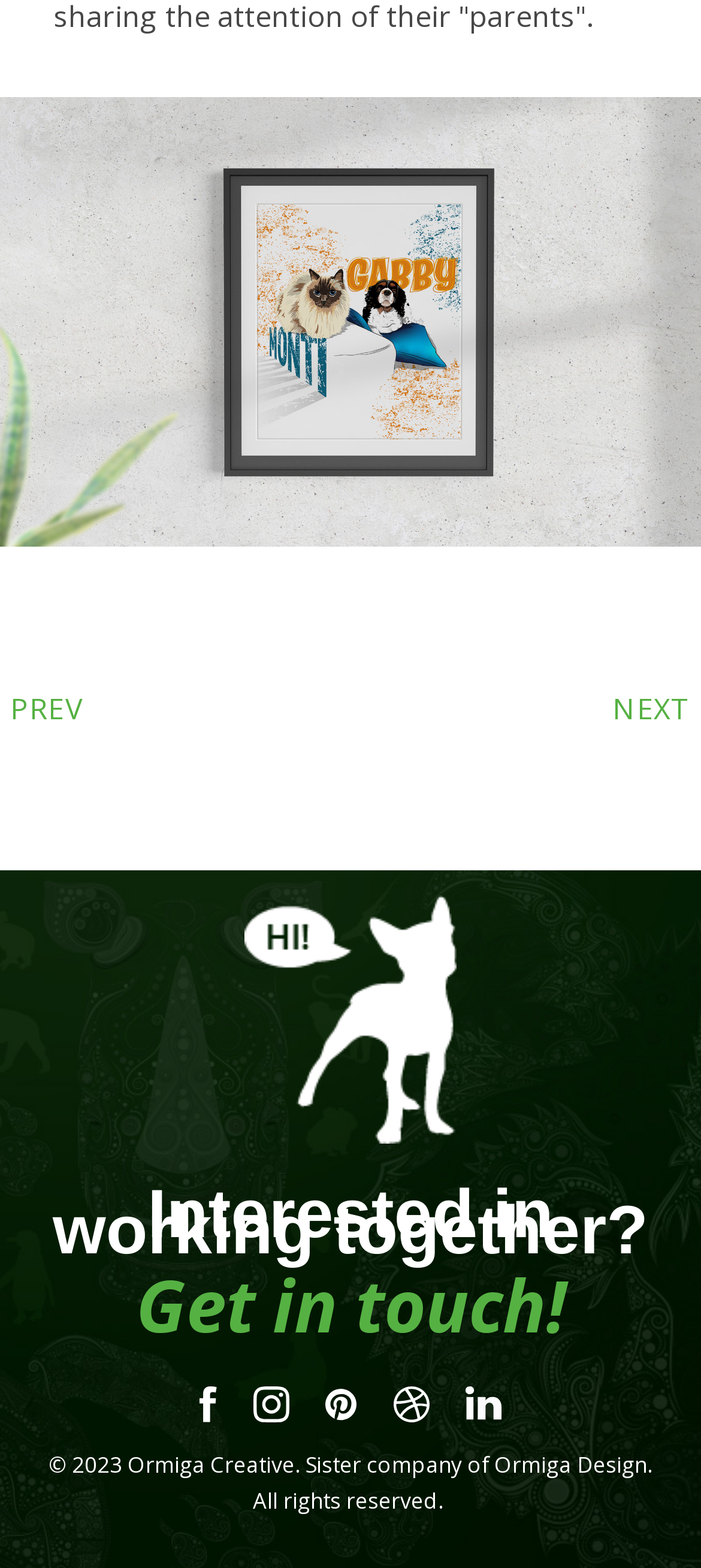Predict the bounding box coordinates for the UI element described as: "‹ Prev". The coordinates should be four float numbers between 0 and 1, presented as [left, top, right, bottom].

[0.051, 0.349, 0.5, 0.556]